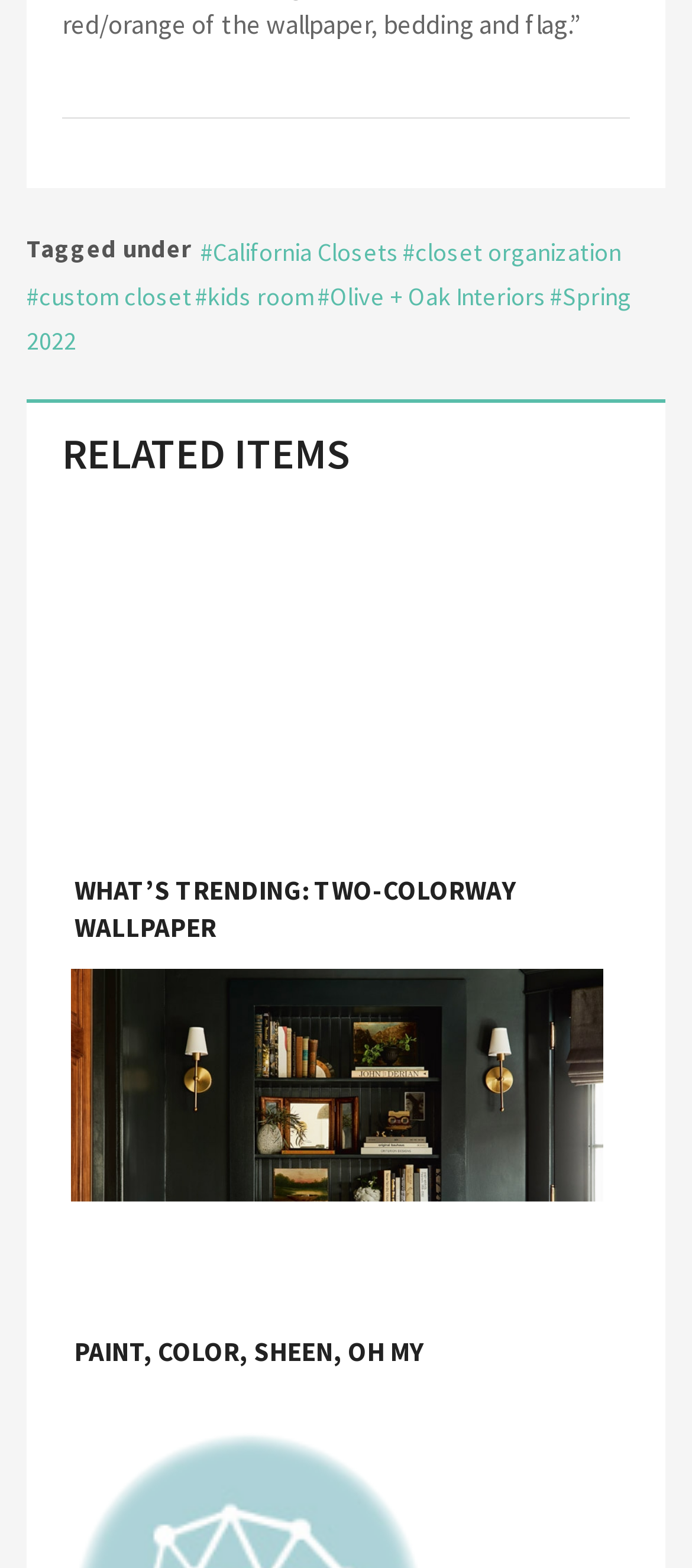How many sections are there in the webpage?
Craft a detailed and extensive response to the question.

I analyzed the structure of the webpage and found that there are two main sections: the footer section and the RELATED ITEMS section.